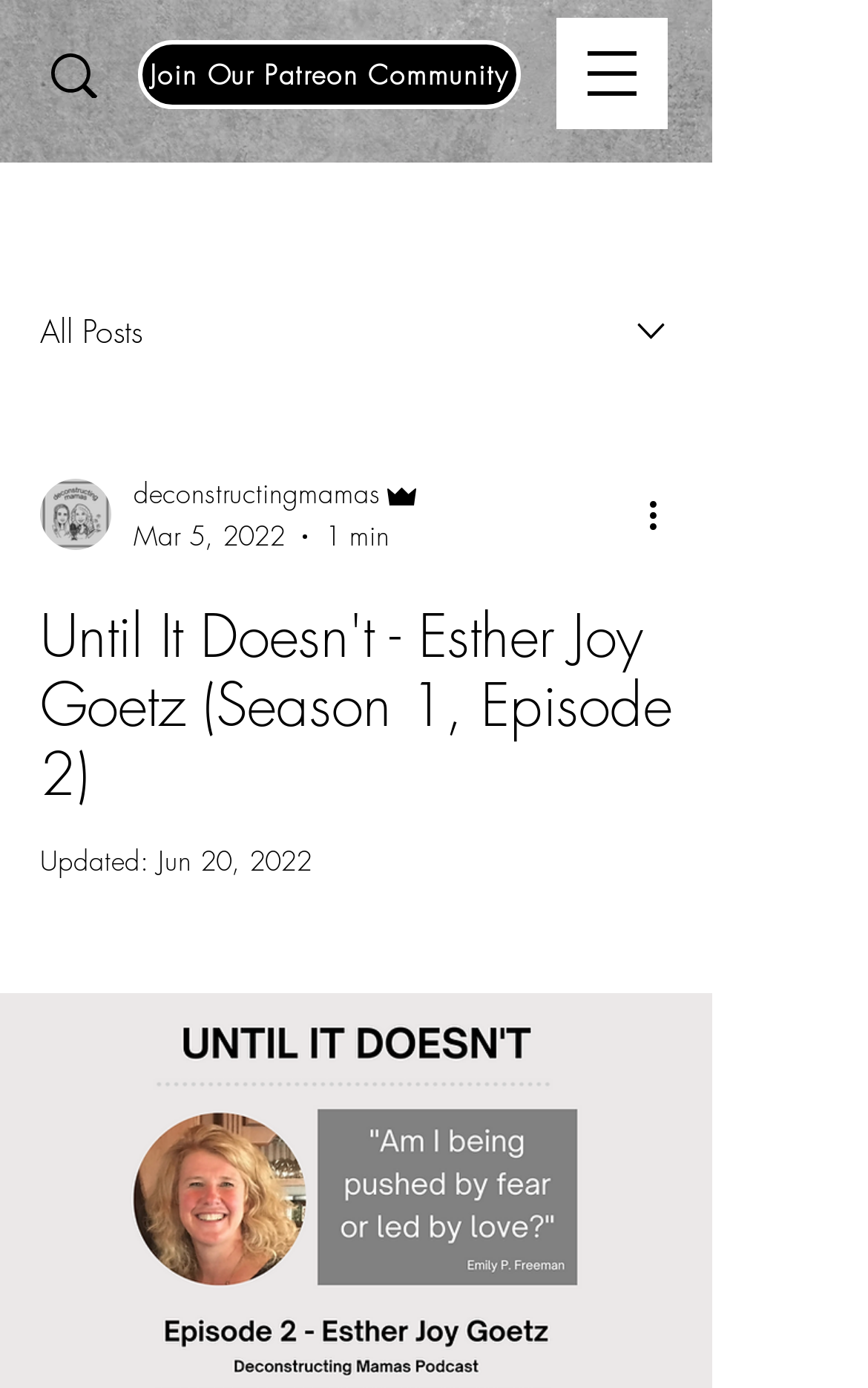Please indicate the bounding box coordinates of the element's region to be clicked to achieve the instruction: "Open navigation menu". Provide the coordinates as four float numbers between 0 and 1, i.e., [left, top, right, bottom].

[0.641, 0.013, 0.769, 0.093]